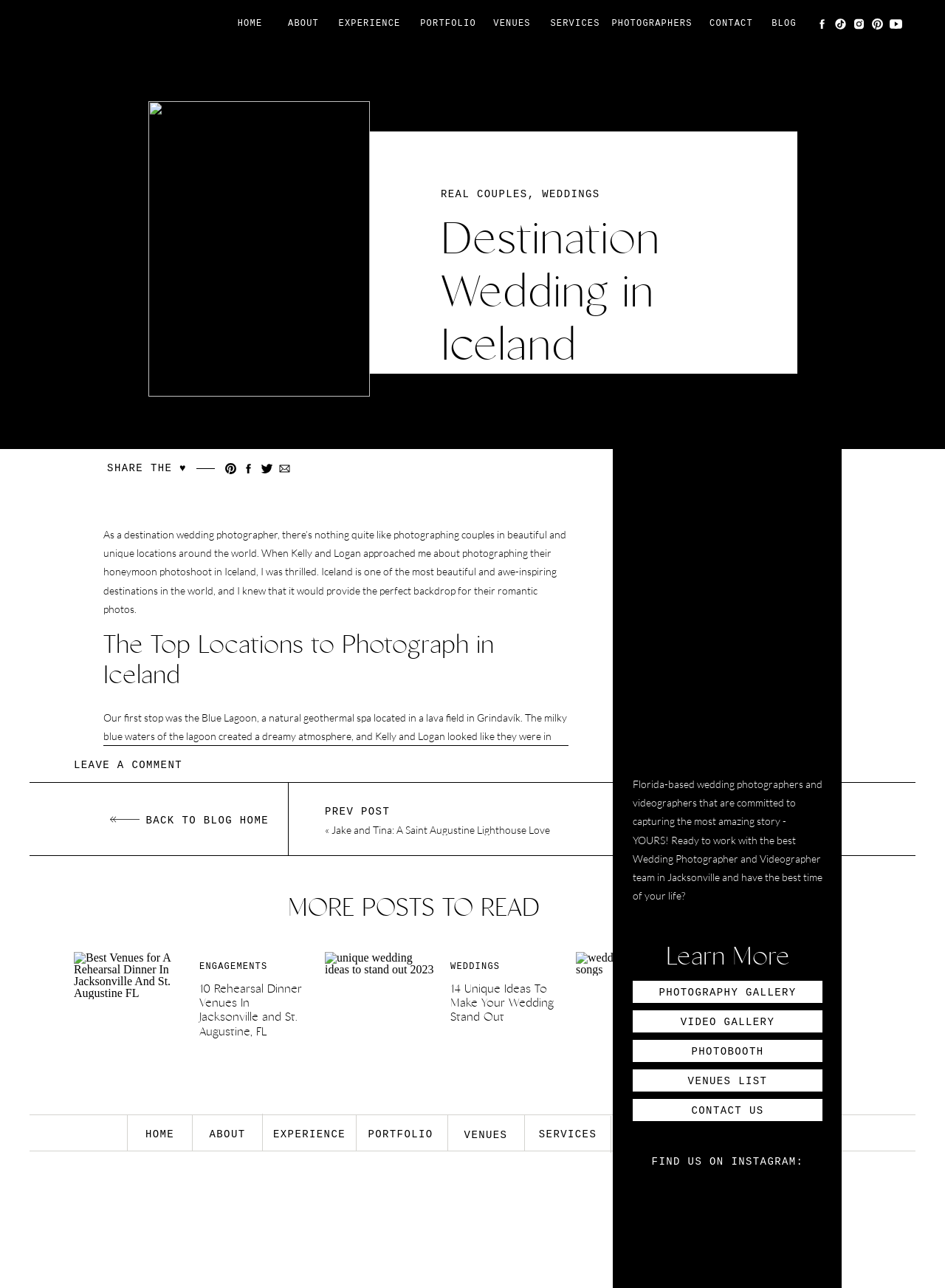Please identify the bounding box coordinates of the element's region that I should click in order to complete the following instruction: "View the 'VIDEO GALLERY'". The bounding box coordinates consist of four float numbers between 0 and 1, i.e., [left, top, right, bottom].

[0.67, 0.787, 0.87, 0.8]